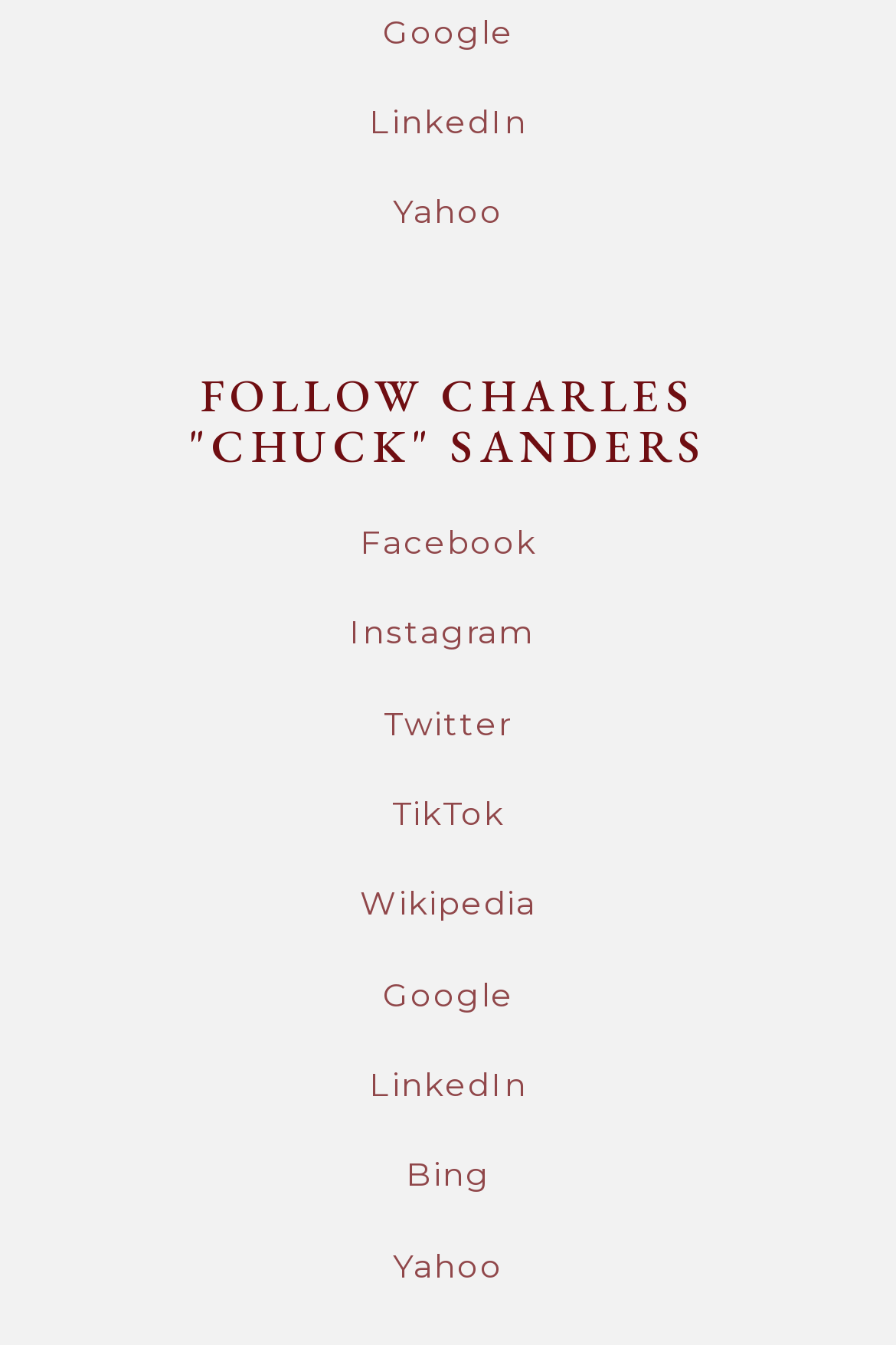Pinpoint the bounding box coordinates of the element that must be clicked to accomplish the following instruction: "go to Facebook". The coordinates should be in the format of four float numbers between 0 and 1, i.e., [left, top, right, bottom].

[0.401, 0.391, 0.599, 0.417]